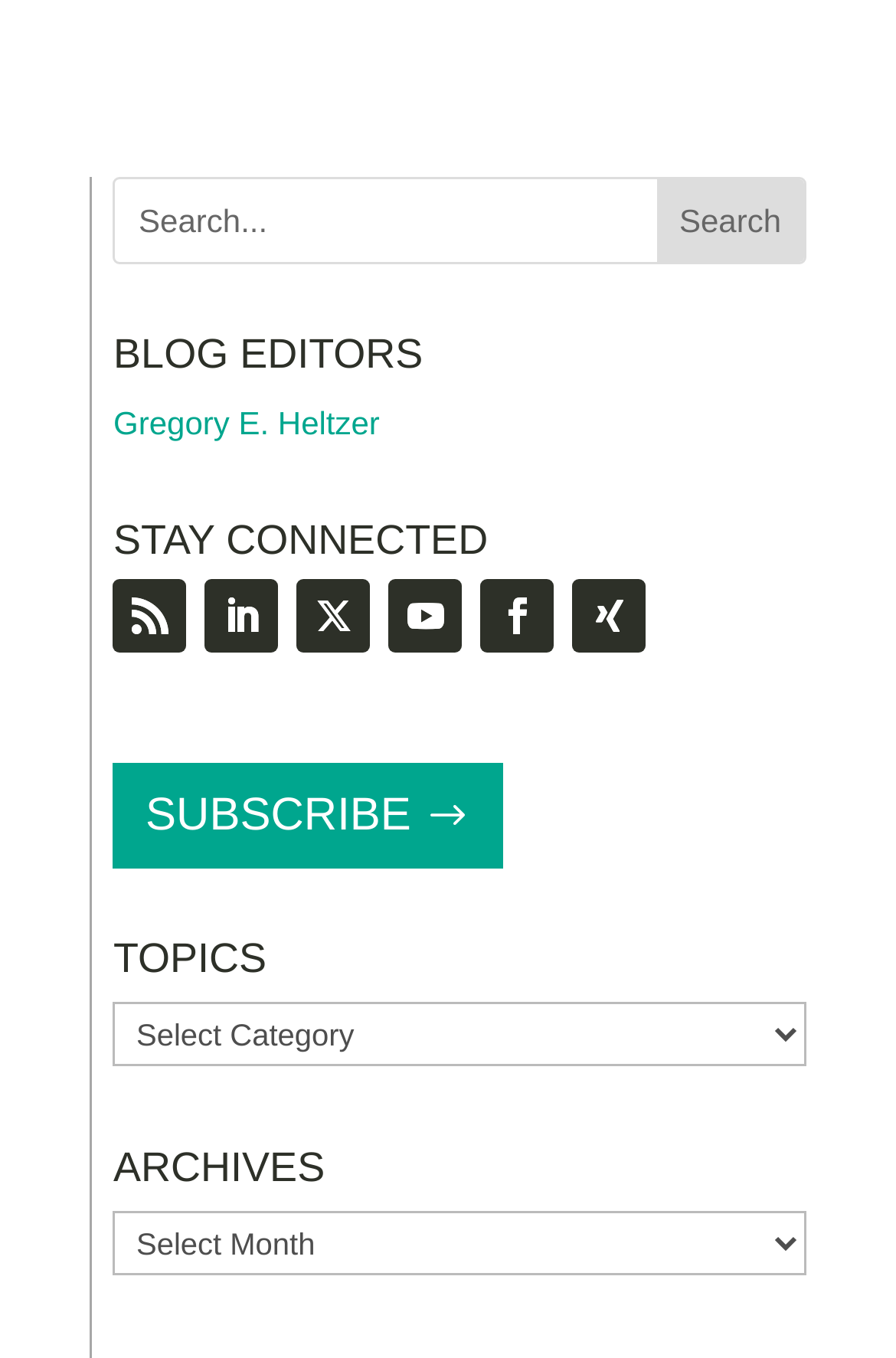Find the bounding box coordinates for the element described here: "Gregory E. Heltzer".

[0.127, 0.297, 0.424, 0.324]